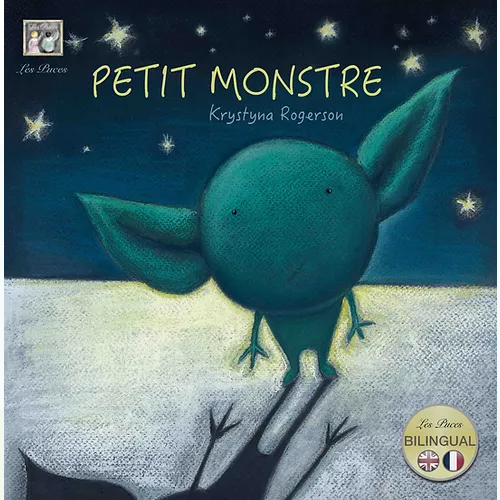Look at the image and write a detailed answer to the question: 
What is the age range of the target readers?

The caption states that the bilingual book is 'aimed at young readers aged 3-11', specifying the age range of the target audience.